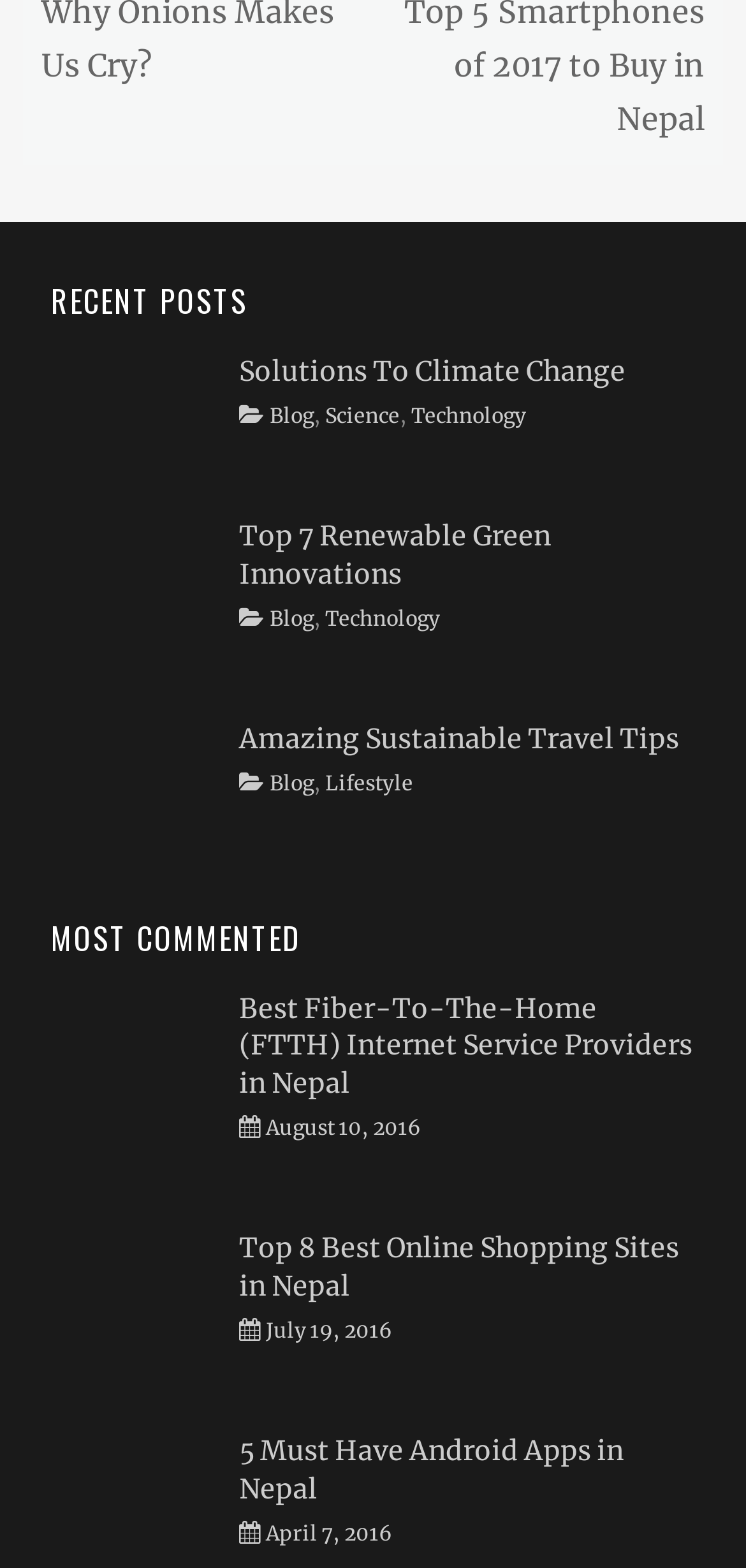Respond to the question below with a single word or phrase: What is the title of the most commented article?

Best Fiber-To-The-Home (FTTH) Internet Service Providers in Nepal